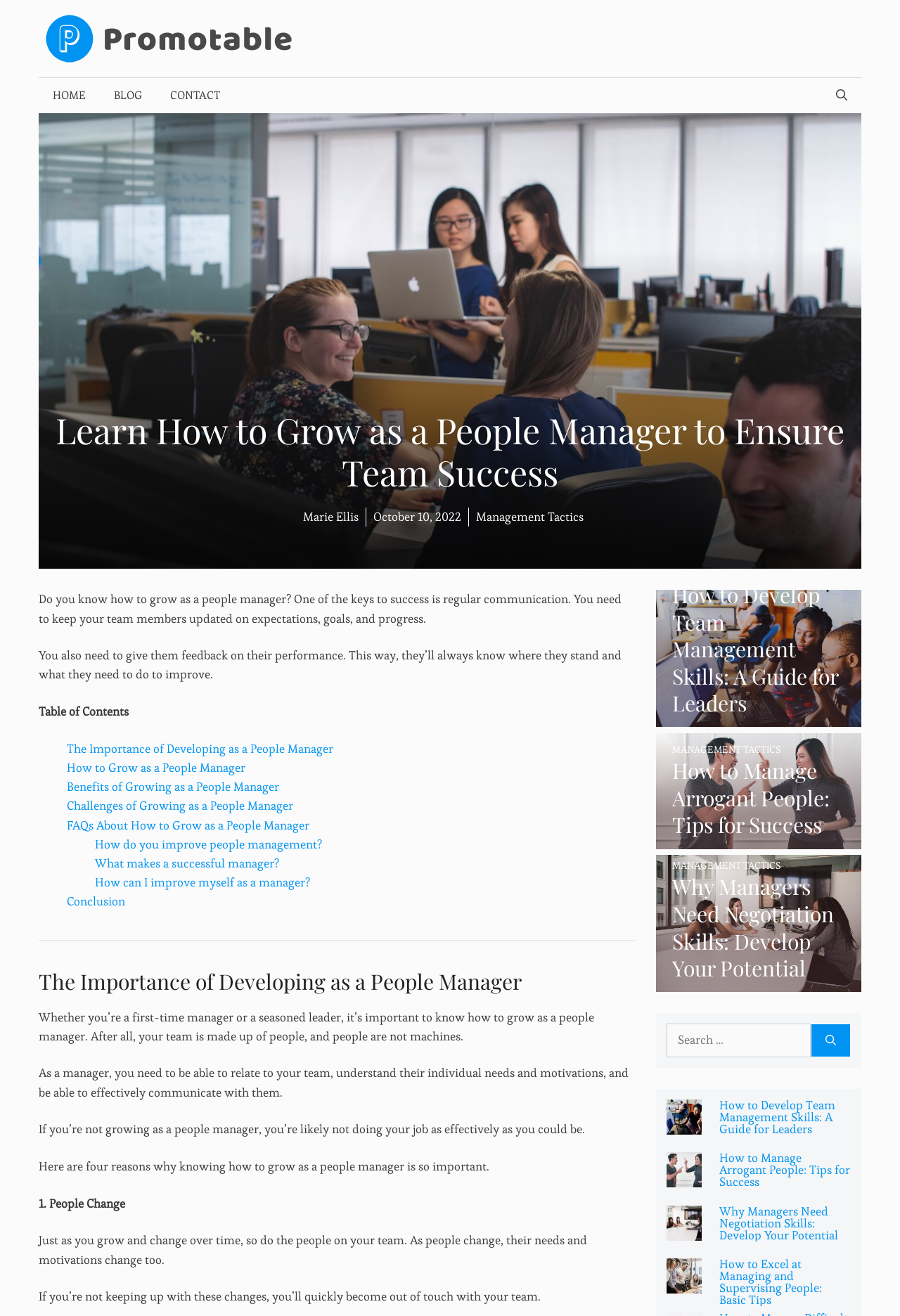Specify the bounding box coordinates of the region I need to click to perform the following instruction: "Search for something". The coordinates must be four float numbers in the range of 0 to 1, i.e., [left, top, right, bottom].

[0.74, 0.778, 0.901, 0.803]